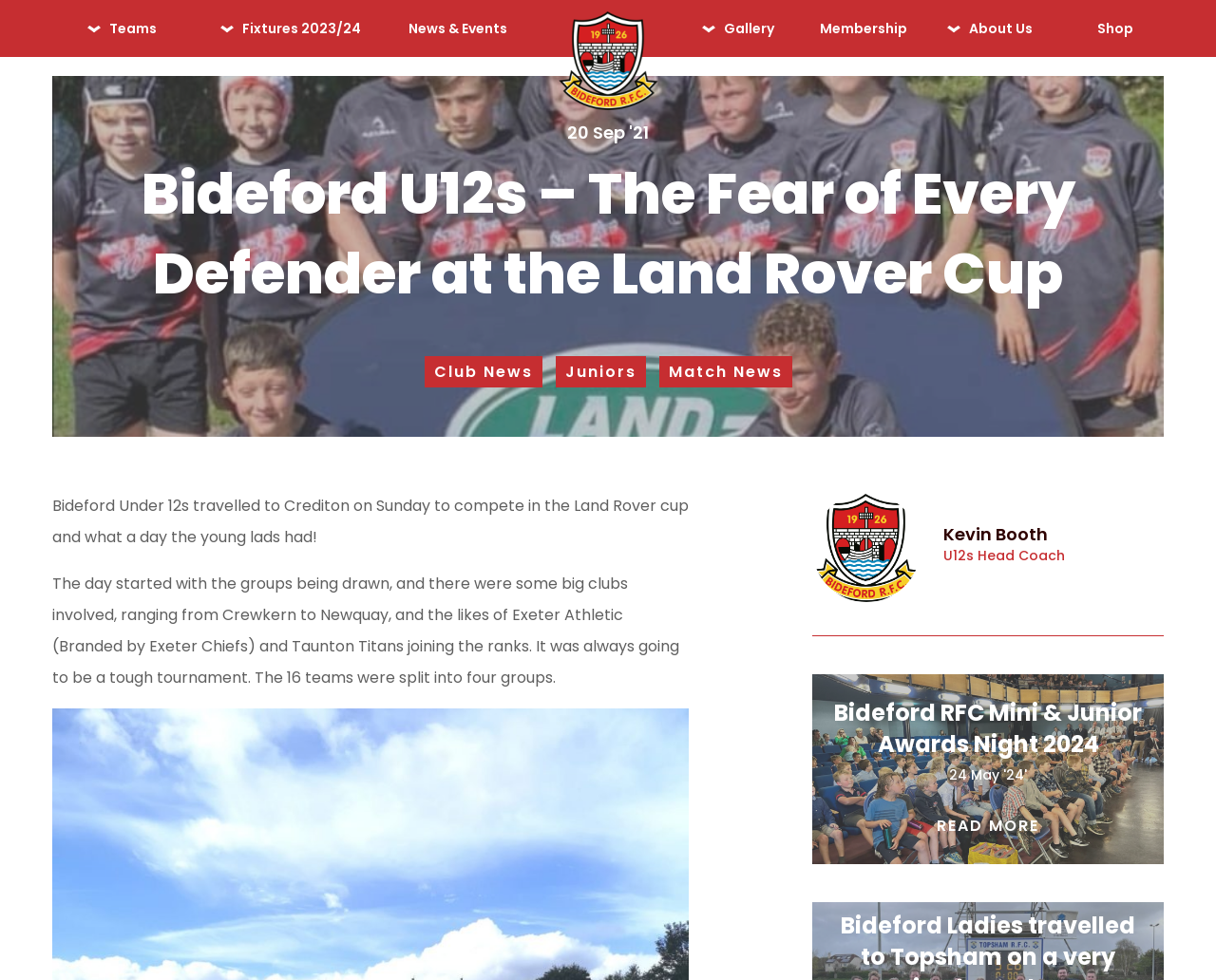Specify the bounding box coordinates of the element's area that should be clicked to execute the given instruction: "Click on the 'Chiefs' link under 'Teams'". The coordinates should be four float numbers between 0 and 1, i.e., [left, top, right, bottom].

[0.031, 0.096, 0.172, 0.133]